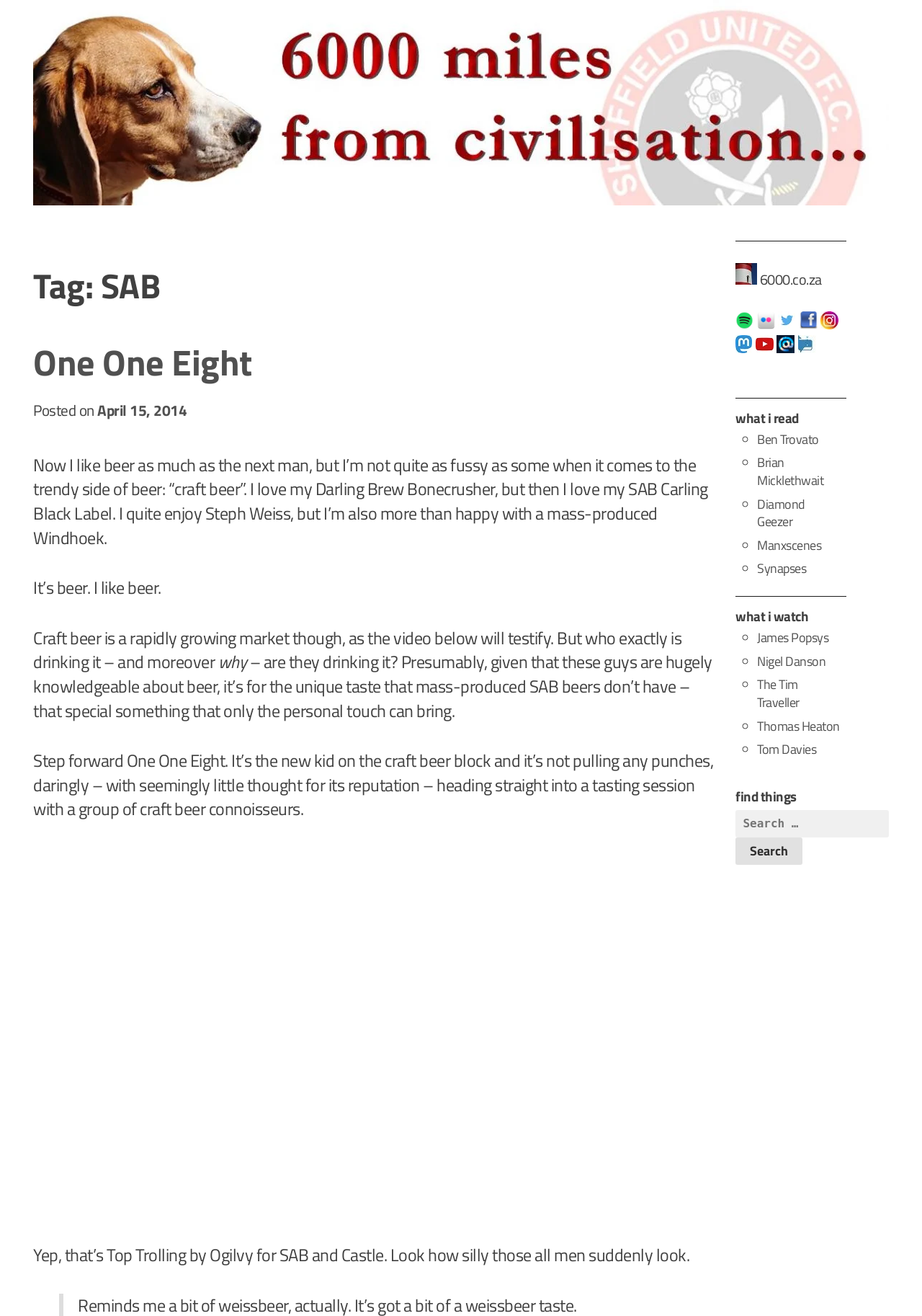Calculate the bounding box coordinates for the UI element based on the following description: "alt="Flickr"". Ensure the coordinates are four float numbers between 0 and 1, i.e., [left, top, right, bottom].

[0.821, 0.235, 0.841, 0.255]